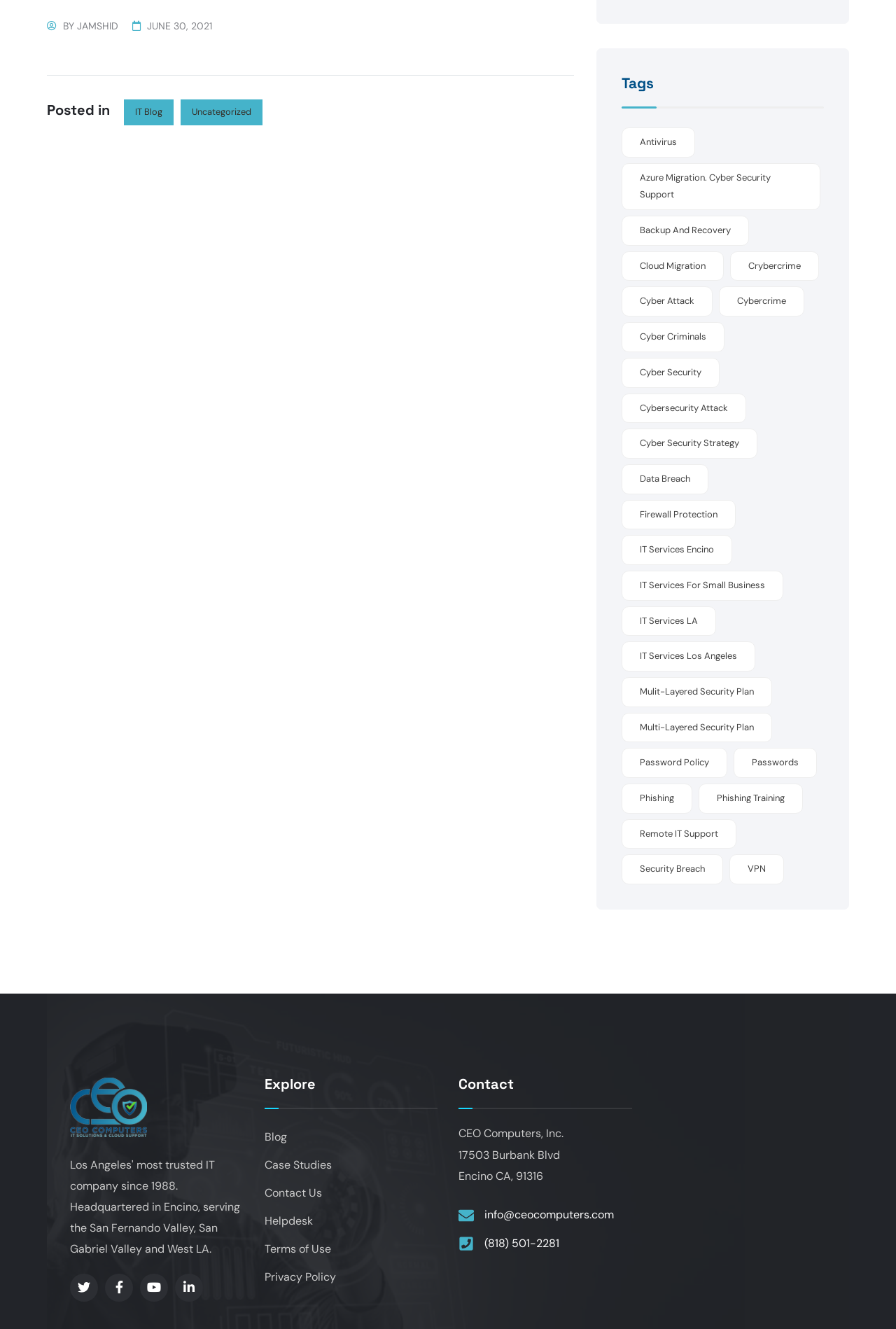Answer briefly with one word or phrase:
What is the author of the blog post?

JAMSHID